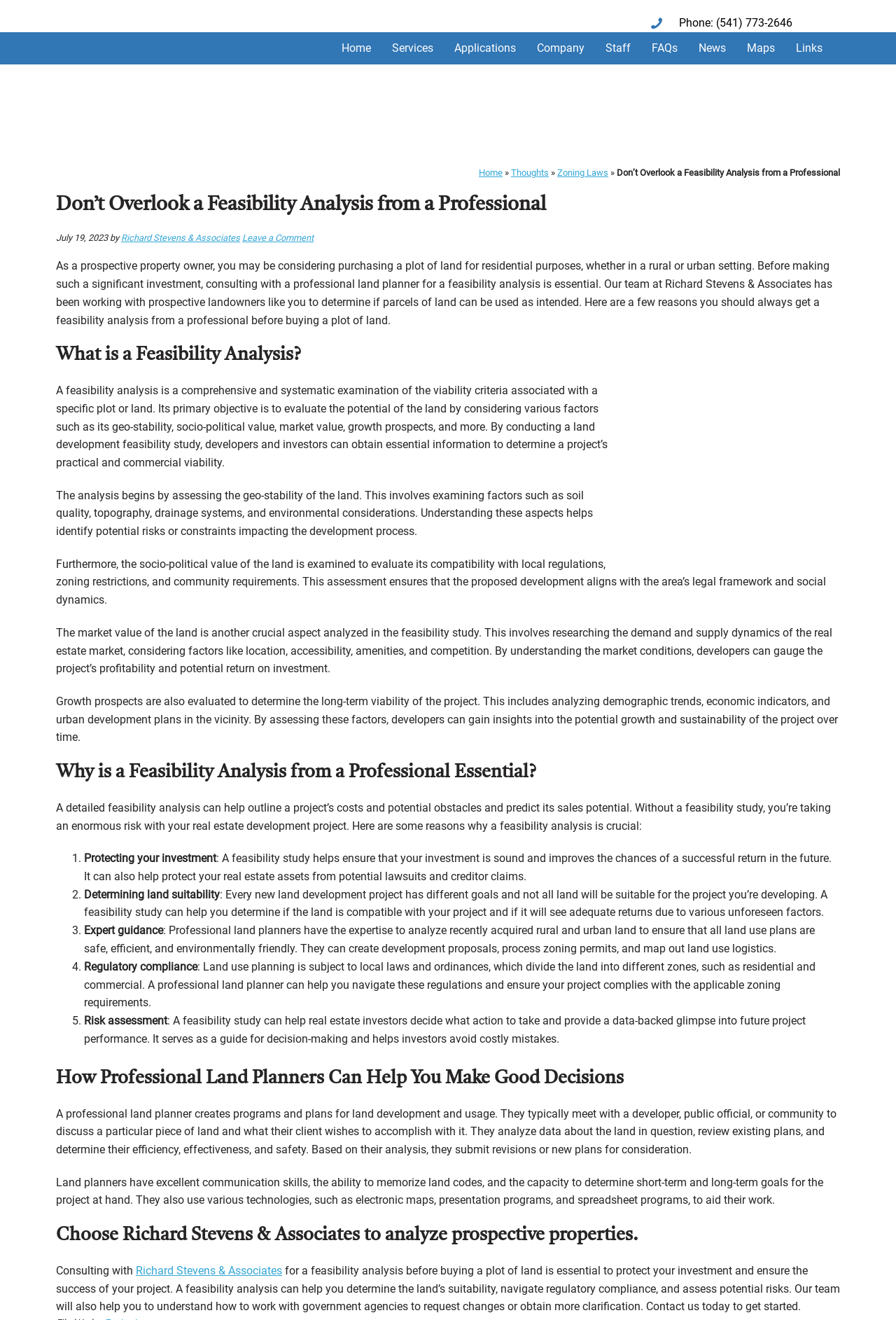Locate the bounding box of the UI element defined by this description: "Links". The coordinates should be given as four float numbers between 0 and 1, formatted as [left, top, right, bottom].

[0.877, 0.027, 0.93, 0.046]